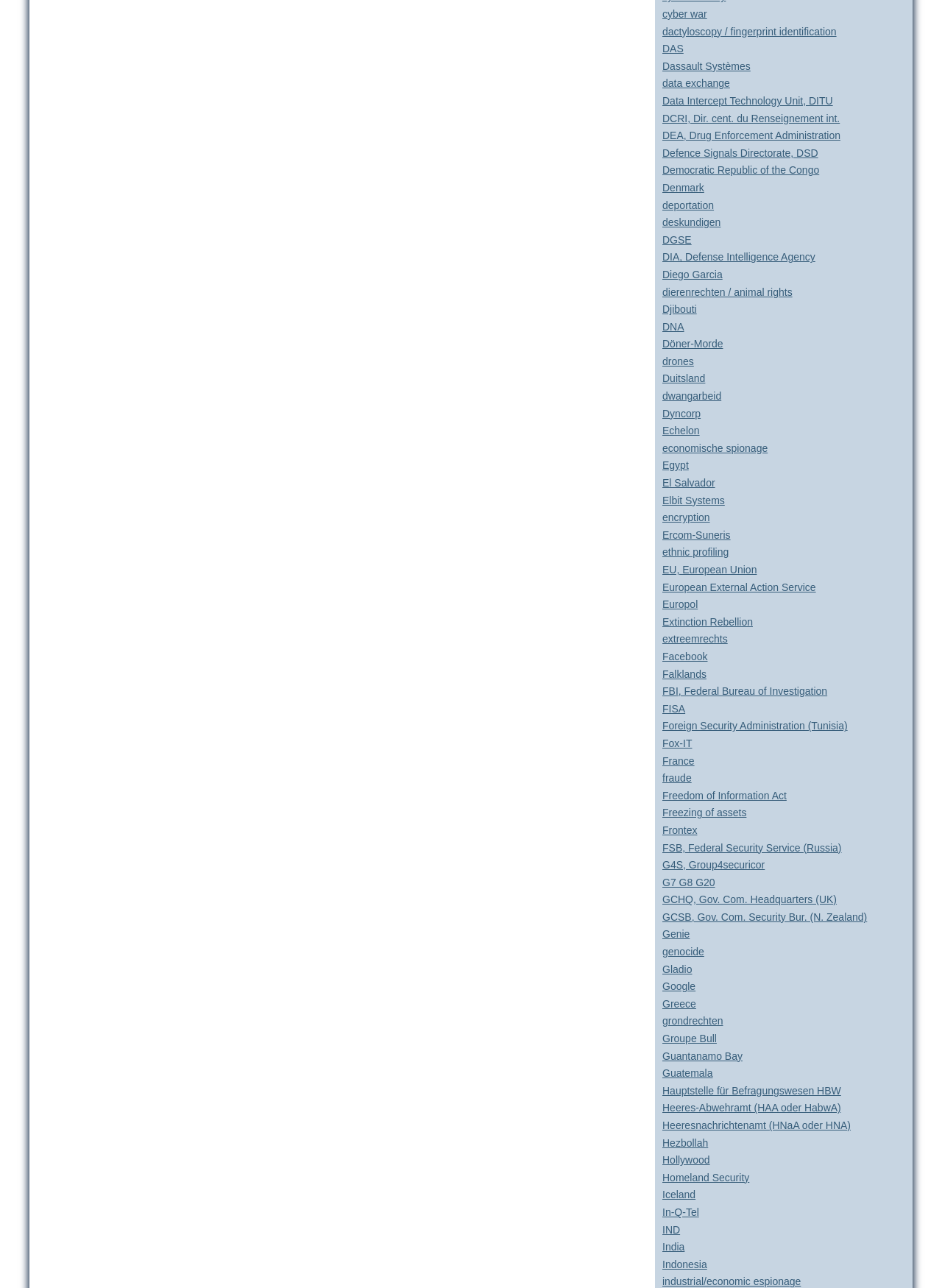Provide the bounding box coordinates of the section that needs to be clicked to accomplish the following instruction: "explore drones."

[0.703, 0.276, 0.737, 0.285]